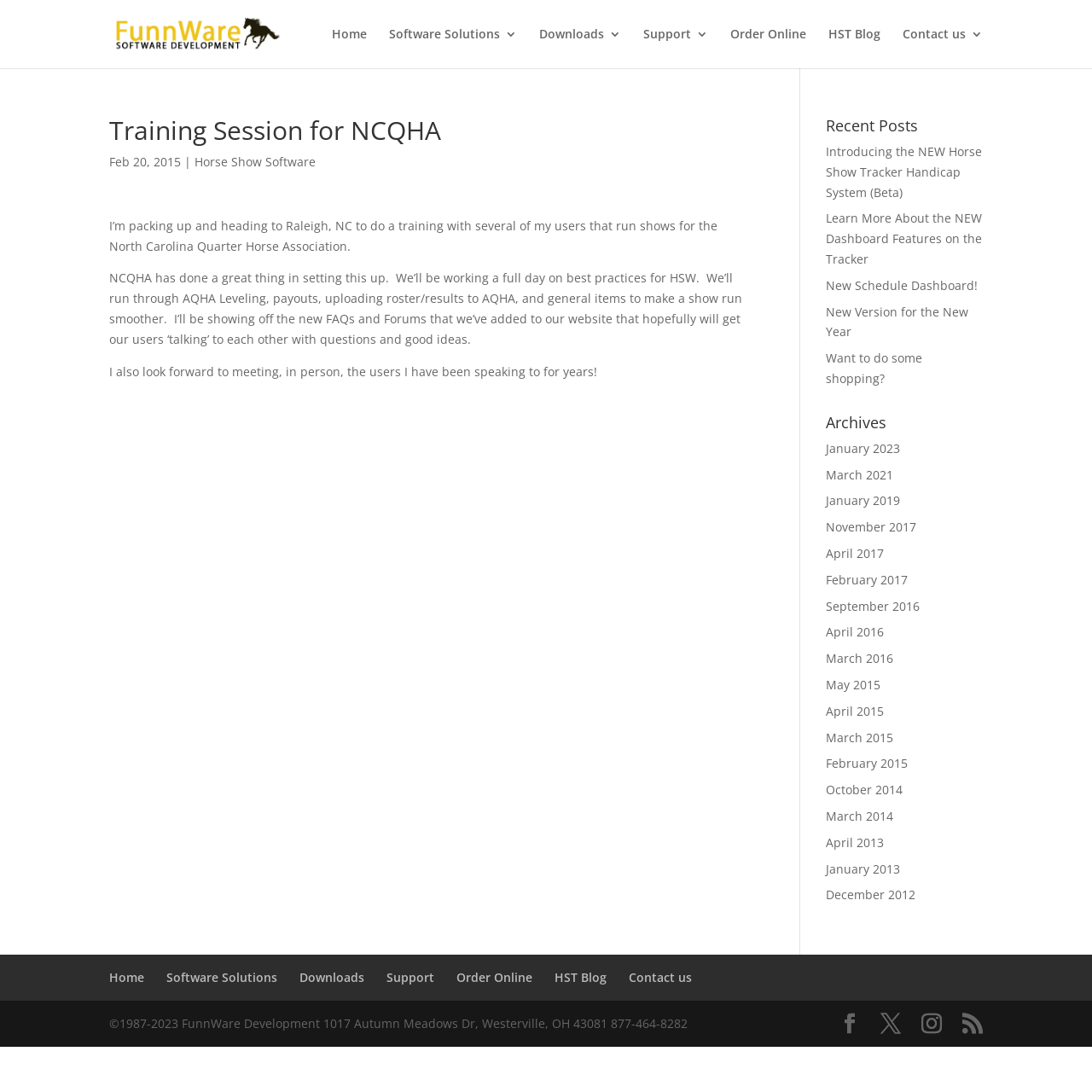Highlight the bounding box coordinates of the region I should click on to meet the following instruction: "Read the 'Training Session for NCQHA' article".

[0.1, 0.108, 0.689, 0.399]